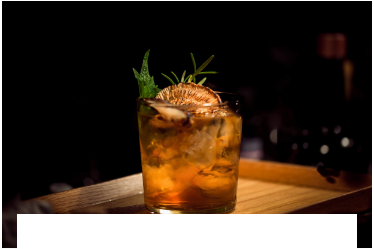Please give a succinct answer using a single word or phrase:
What is the drink garnished with?

Mint and dehydrated fruit